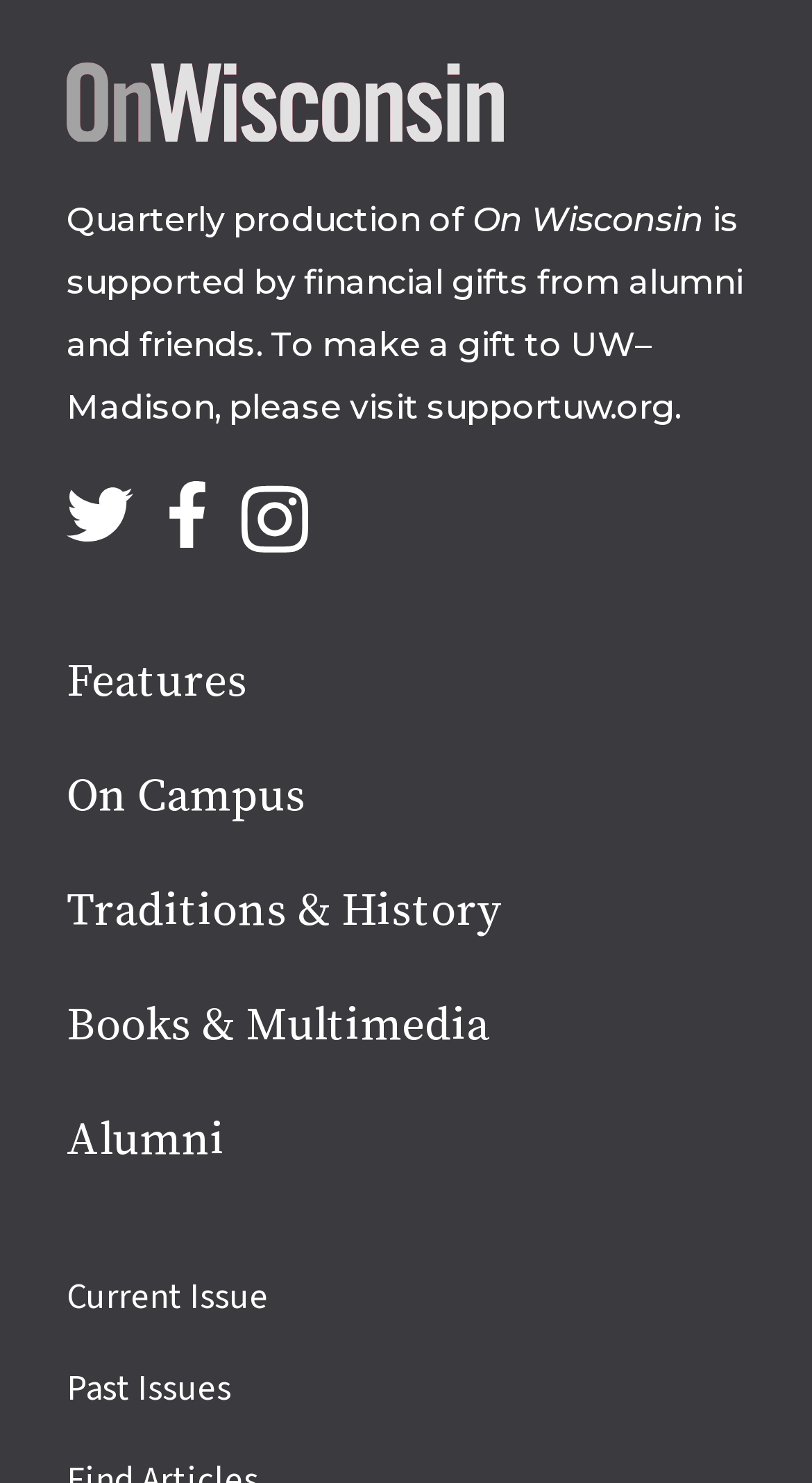Carefully examine the image and provide an in-depth answer to the question: How many social media platforms are listed?

The answer can be found by counting the number of link elements under the heading 'Follow us on social media', which are Twitter, Facebook, and Instagram.